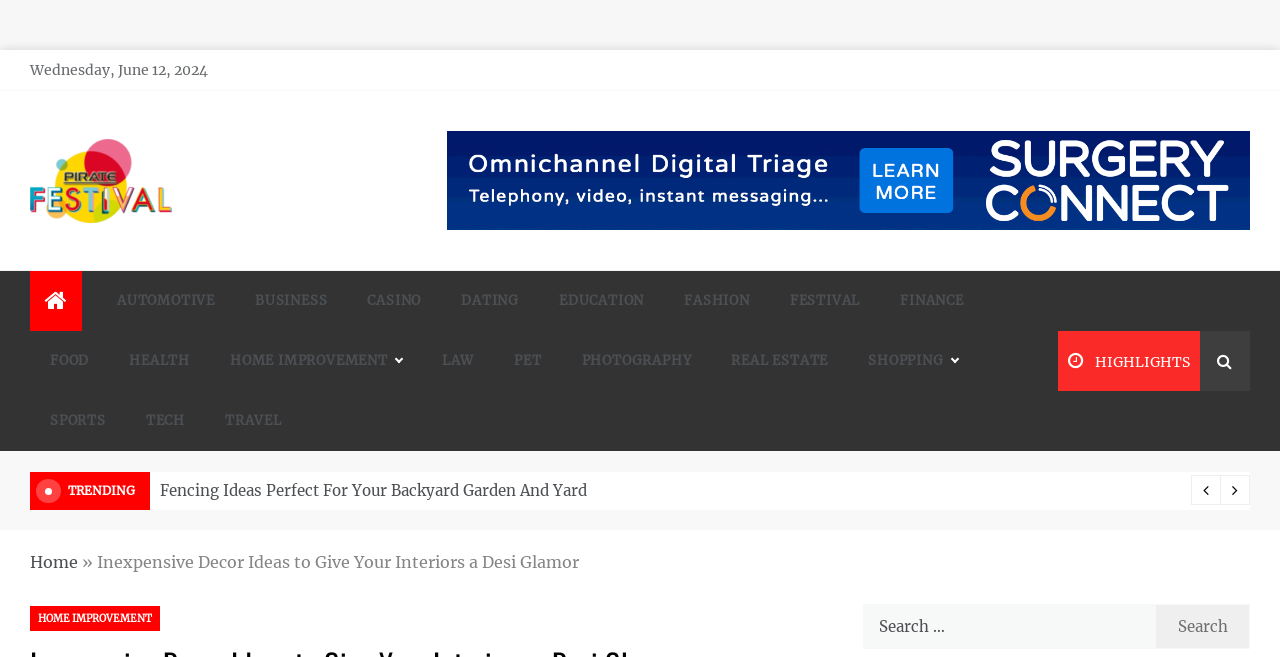Give a one-word or one-phrase response to the question:
What is the topic of the article on the webpage?

Inexpensive Decor Ideas